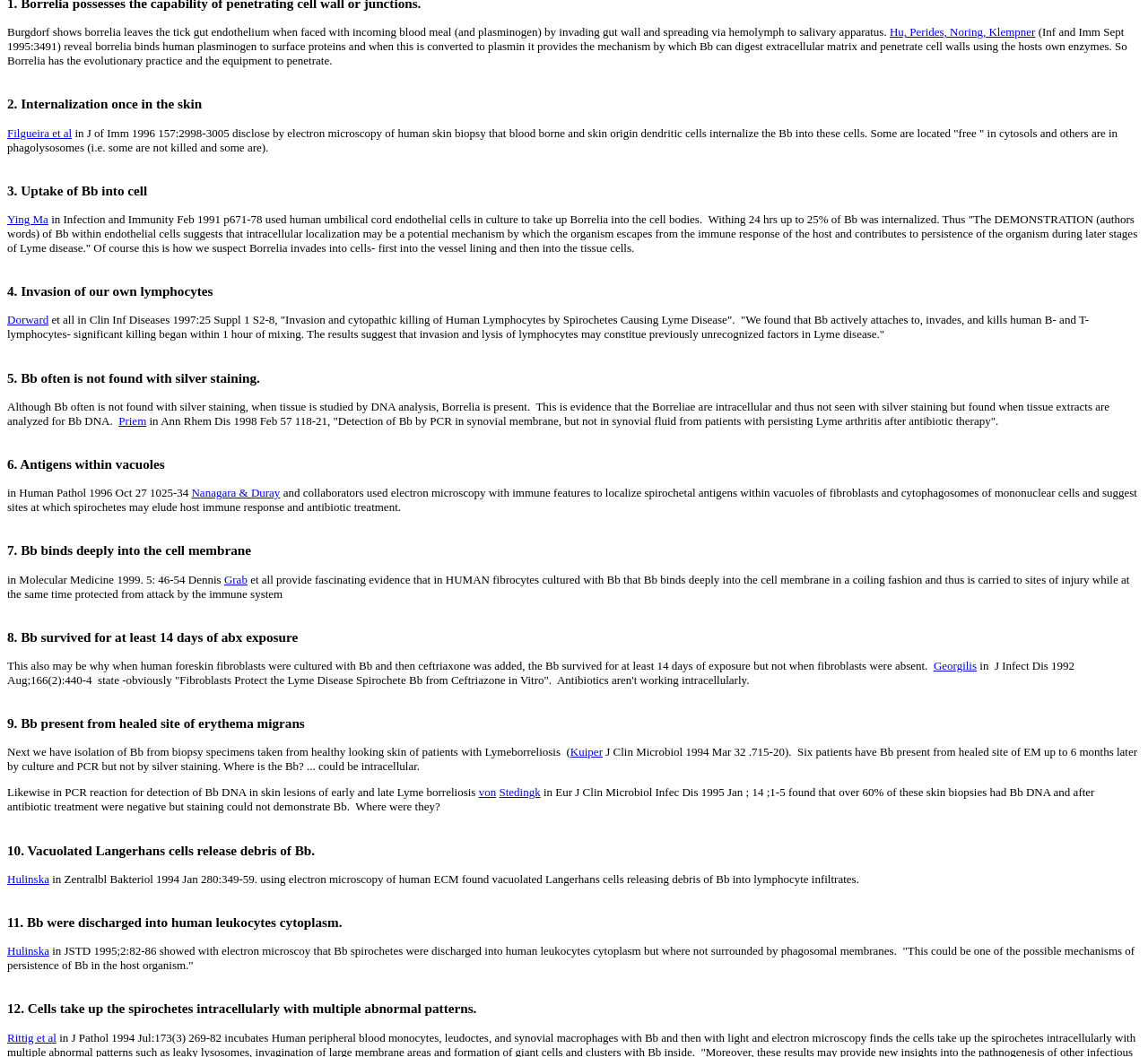Determine the bounding box coordinates of the UI element described by: "Ying Ma".

[0.006, 0.201, 0.042, 0.214]